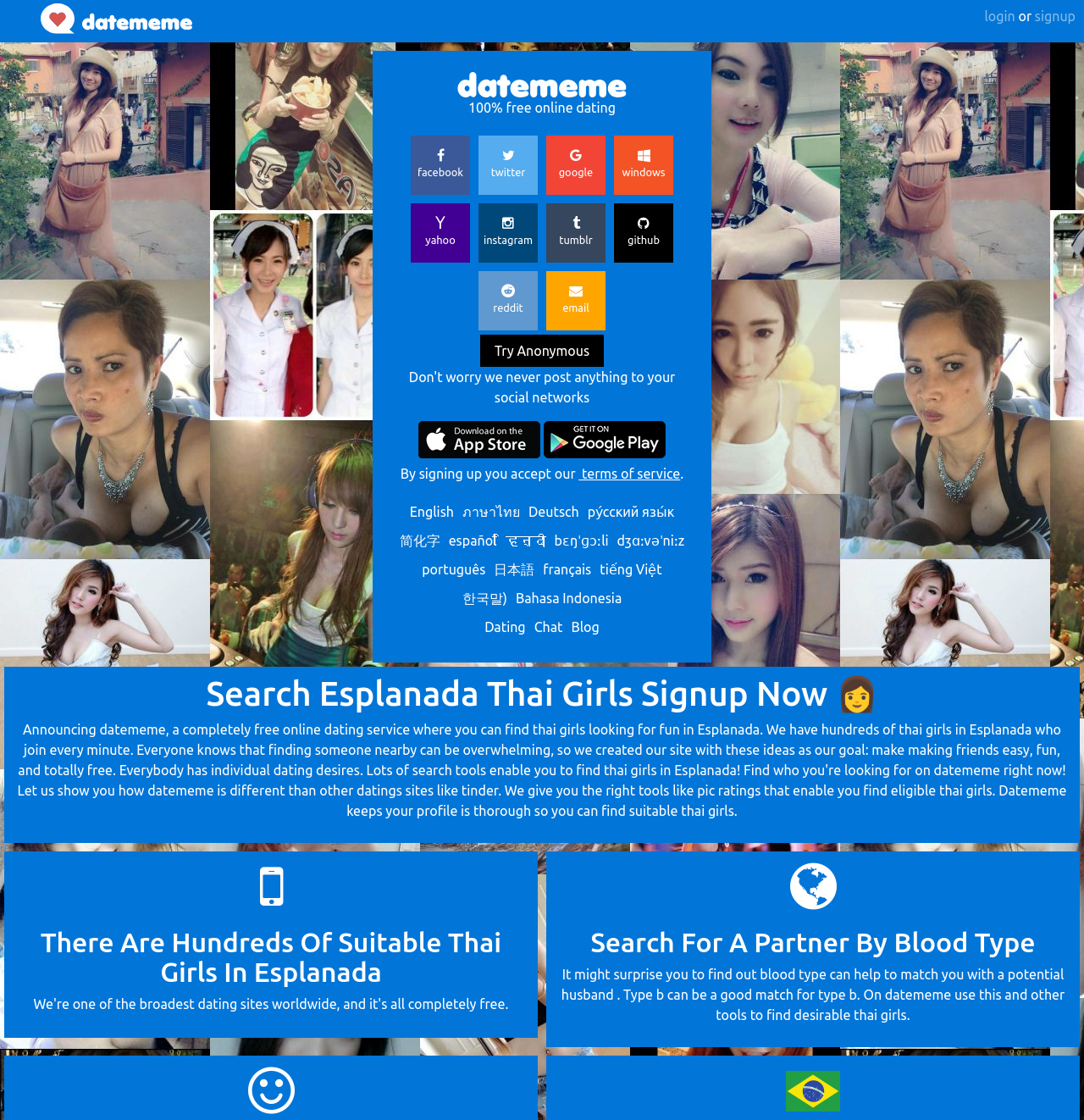Please determine the bounding box coordinates for the UI element described here. Use the format (top-left x, top-left y, bottom-right x, bottom-right y) with values bounded between 0 and 1: About Us

None